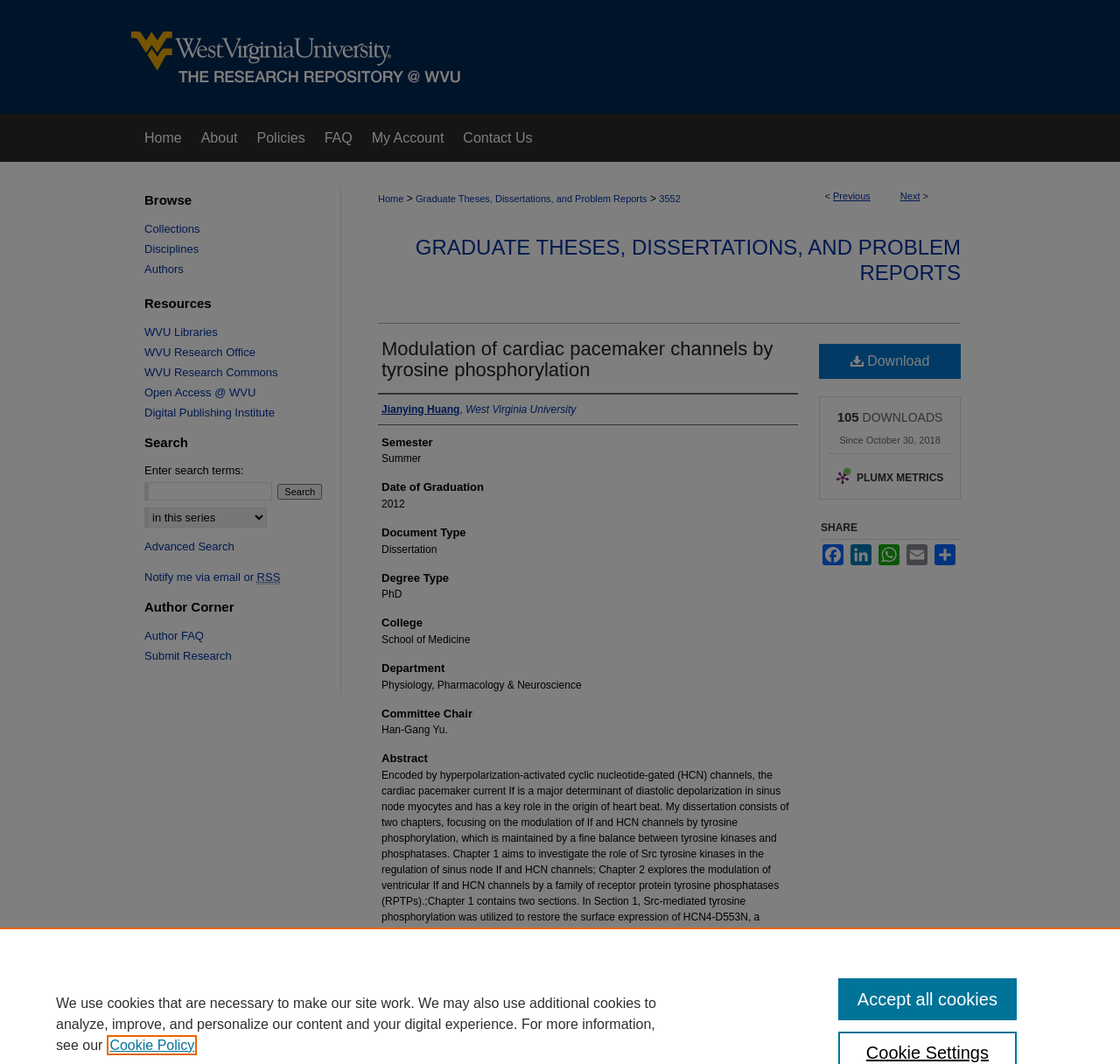Who is the author of the dissertation?
Give a single word or phrase as your answer by examining the image.

Jianying Huang